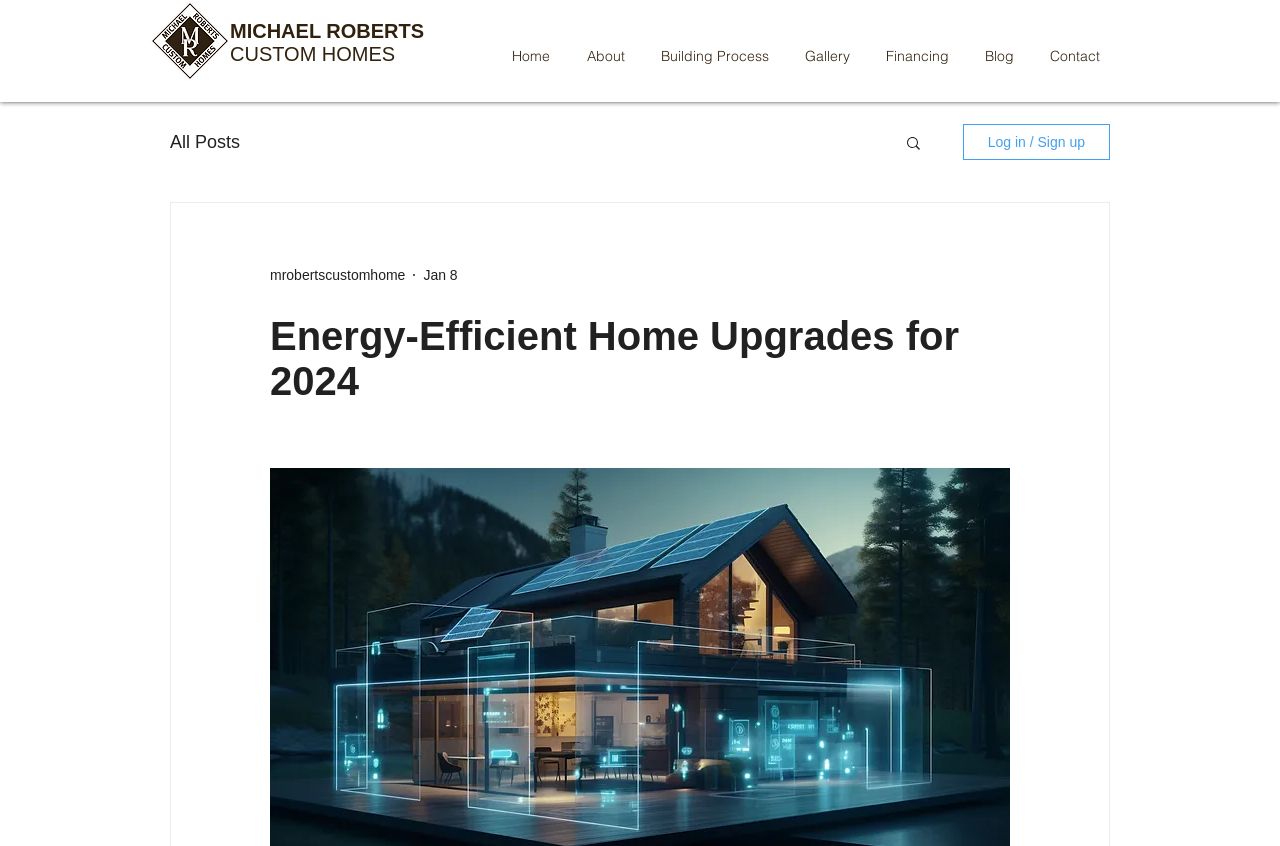Please answer the following question using a single word or phrase: 
Is the search button located above or below the navigation?

below